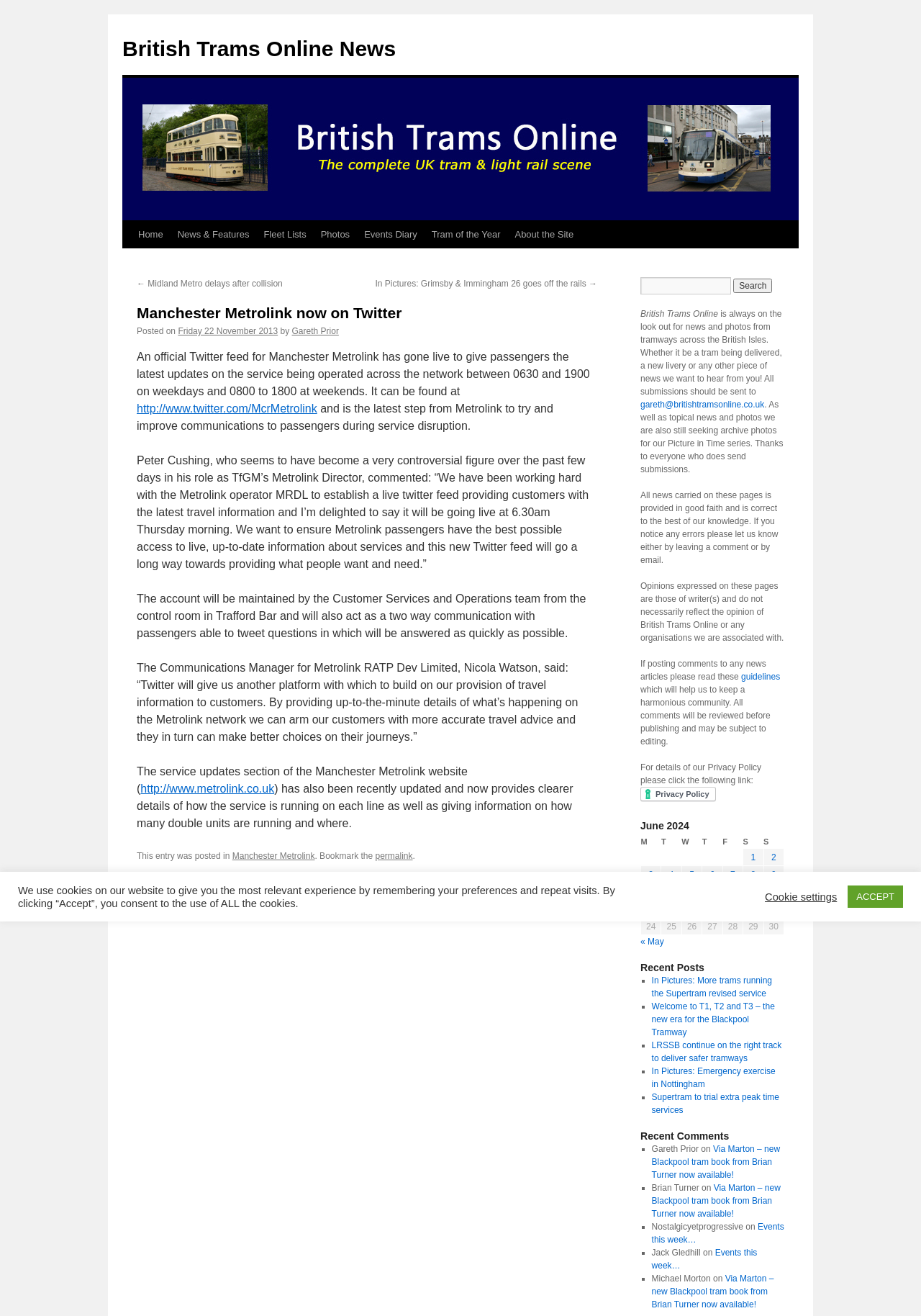Please identify the bounding box coordinates of the region to click in order to complete the task: "Read about Manchester Metrolink on Twitter". The coordinates must be four float numbers between 0 and 1, specified as [left, top, right, bottom].

[0.148, 0.267, 0.64, 0.302]